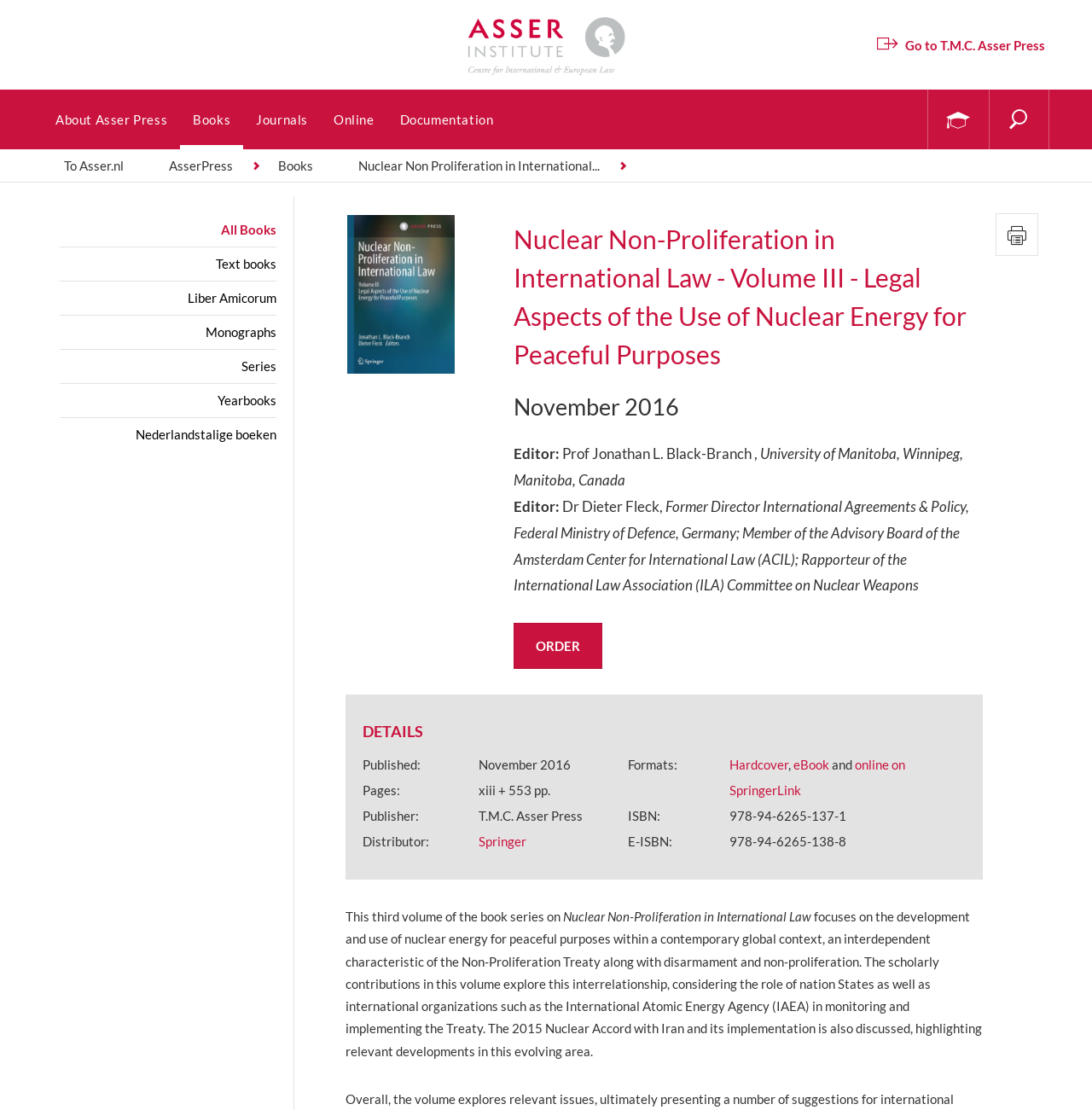Identify and provide the text of the main header on the webpage.

Nuclear Non-Proliferation in International Law - Volume III - Legal Aspects of the Use of Nuclear Energy for Peaceful Purposes